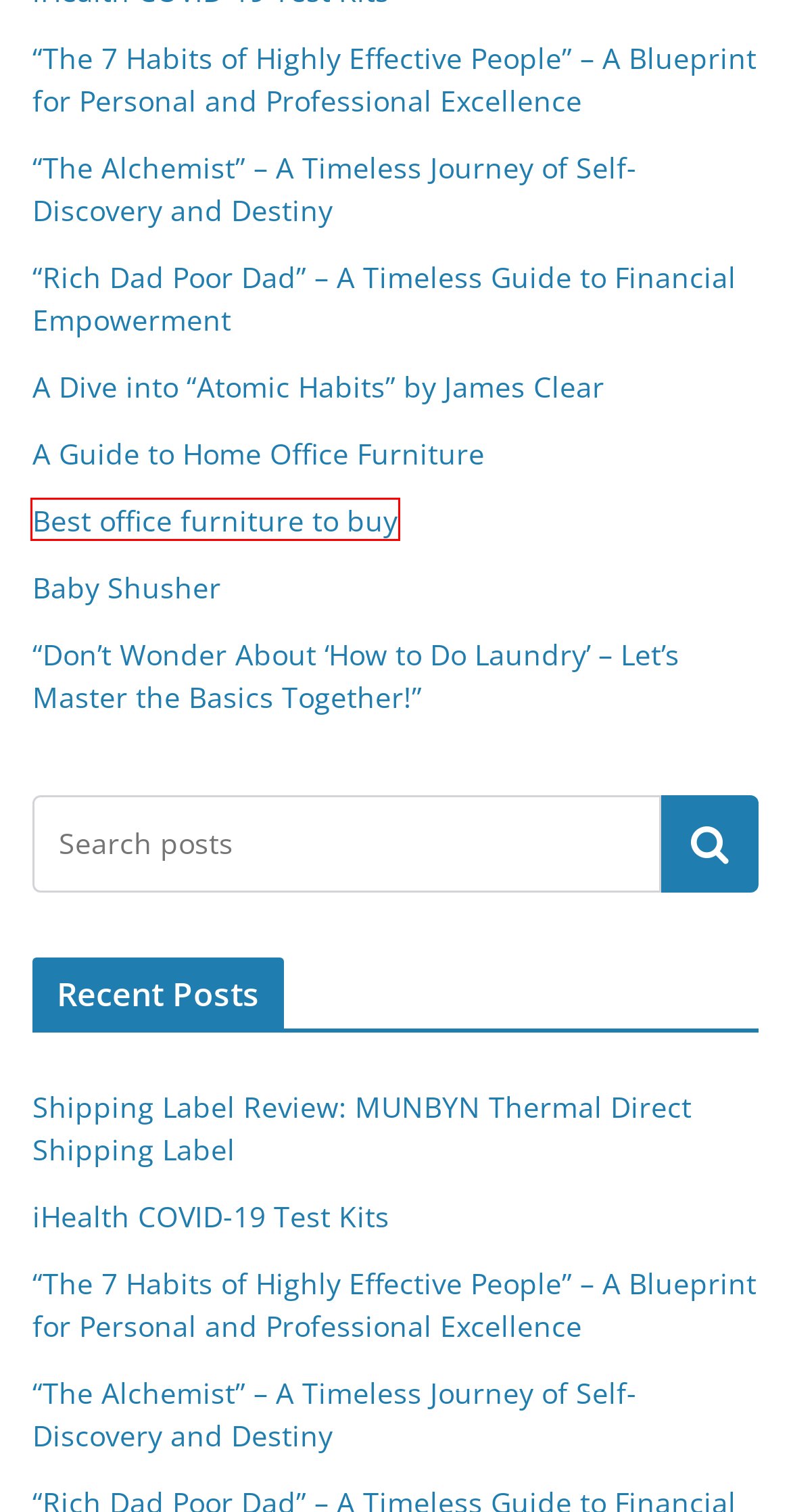Provided is a screenshot of a webpage with a red bounding box around an element. Select the most accurate webpage description for the page that appears after clicking the highlighted element. Here are the candidates:
A. “The 7 Habits of Highly Effective People” – A Blueprint for Personal and Professional Excellence -
B. Blog Tool, Publishing Platform, and CMS – WordPress.org
C. A Dive into “Atomic Habits” by James Clear -
D. “The Alchemist” – A Timeless Journey of Self-Discovery and Destiny -
E. “Rich Dad Poor Dad” – A Timeless Guide to Financial Empowerment -
F. A Guide to Home Office Furniture -
G. Best office furniture to buy -
H. Baby Shusher -

G